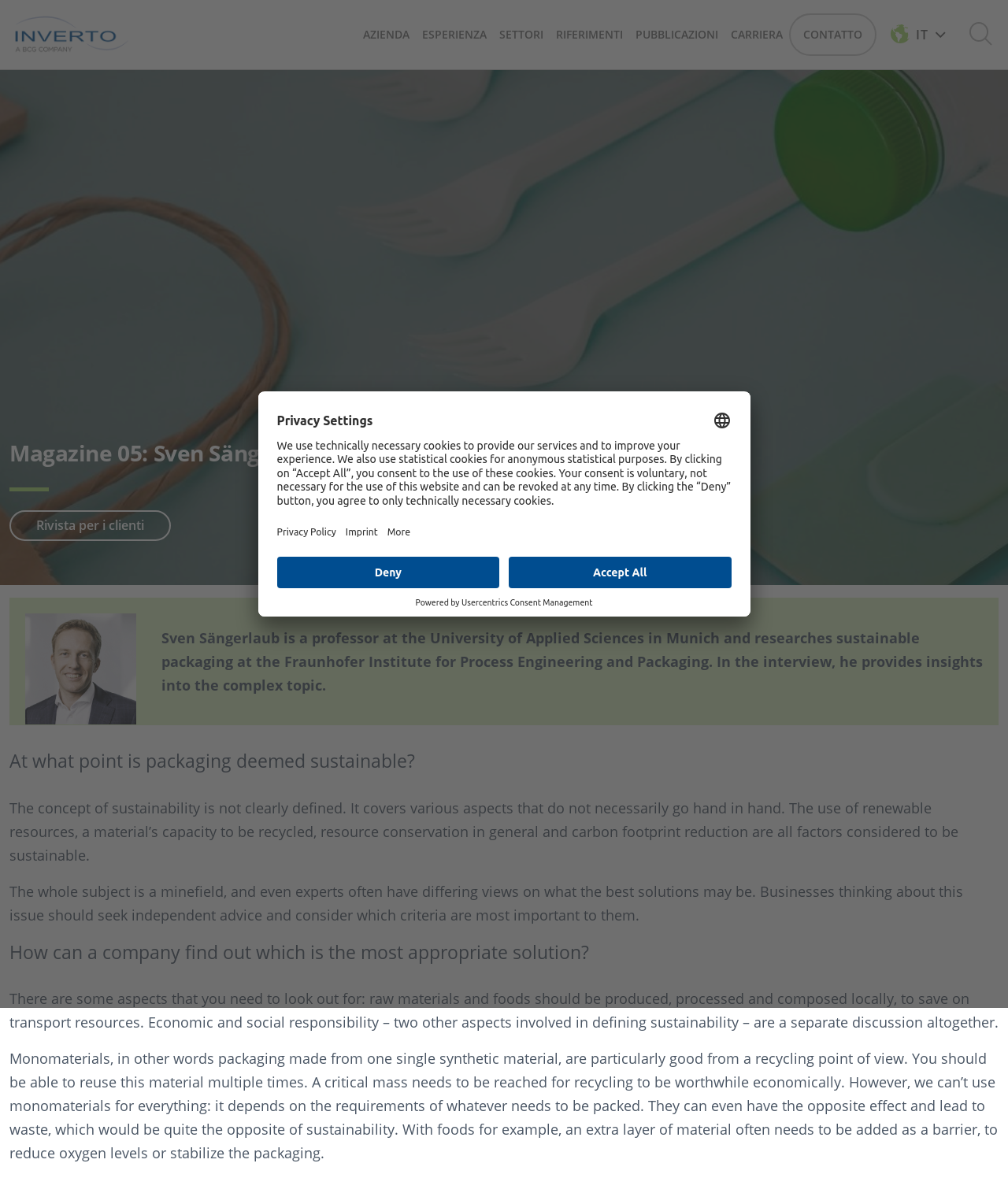Please provide a short answer using a single word or phrase for the question:
What is the advantage of using monomaterials in packaging?

Easy recycling